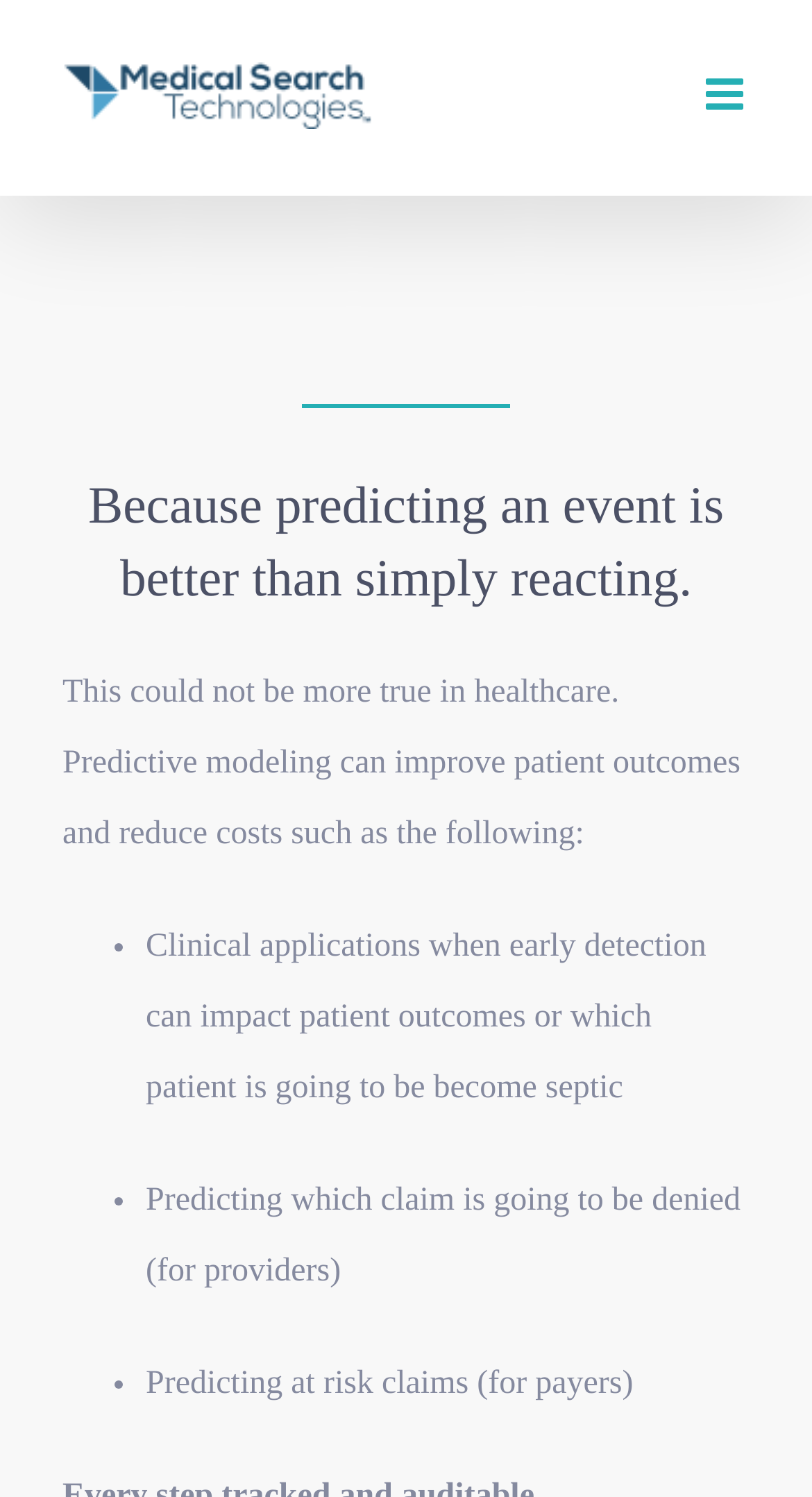Please study the image and answer the question comprehensively:
Who can benefit from predicting denied claims?

The webpage lists 'Predicting which claim is going to be denied (for providers)' as one of the benefits of predictive modeling. This implies that providers can benefit from predicting denied claims.